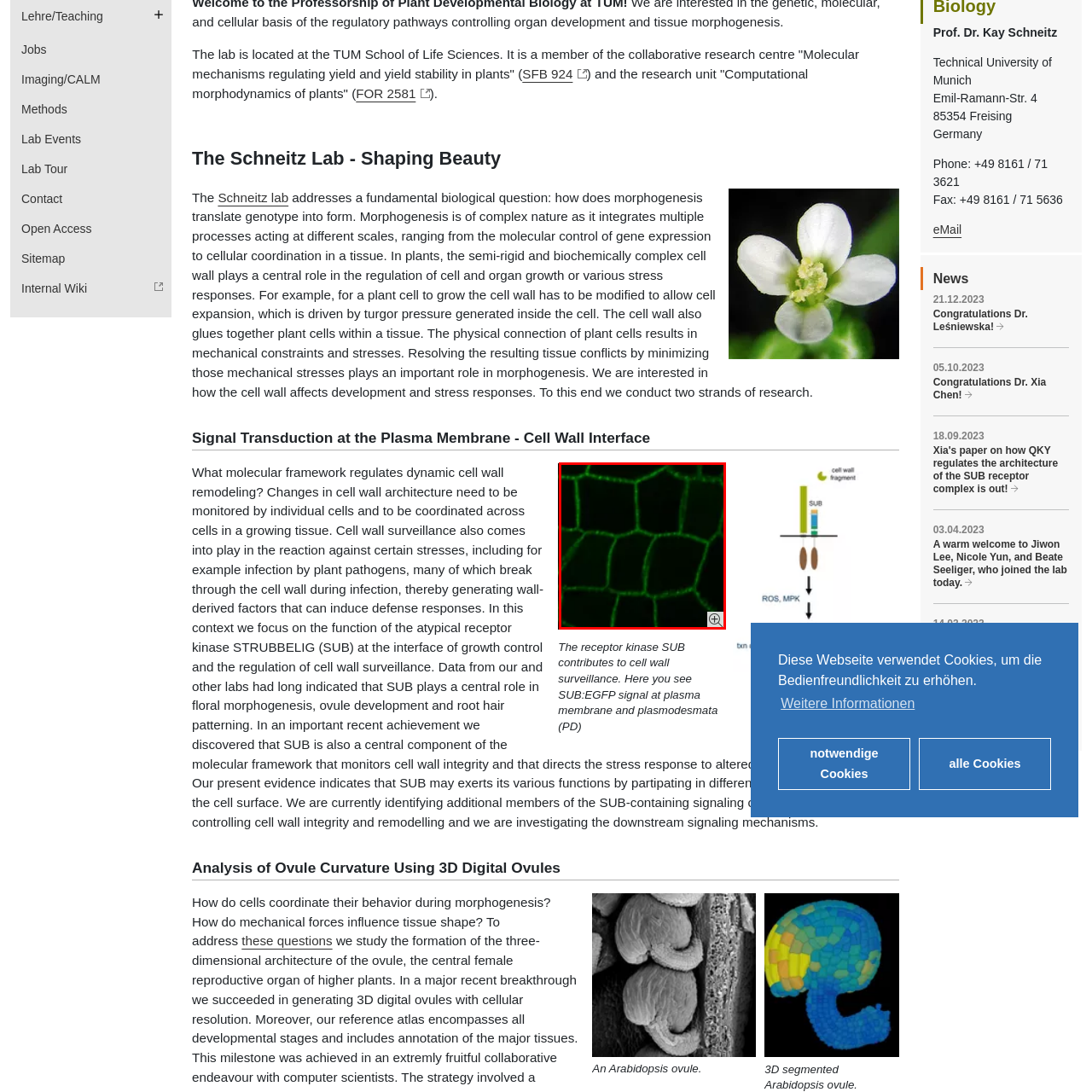Describe in detail the visual elements within the red-lined box.

This image showcases a microscopic view highlighting the receptor kinase SUB (Strubbelig) visualized through the SUB:EGFP signal at the plasma membrane and plasmodesmata of plant cells. The vibrant green outlines represent the meticulous architecture and organization of the cell wall, essential for maintaining the integrity and function of plant cells. This research focus is crucial for understanding cellular responses to developmental cues and environmental stressors, as the dynamics of cell wall remodeling are influenced by various factors, including turgor pressure and biochemical interactions within the growing tissue. The visualization underlines the significance of SUB in monitoring cell wall integrity, contributing to our knowledge of morphogenesis and plant development.